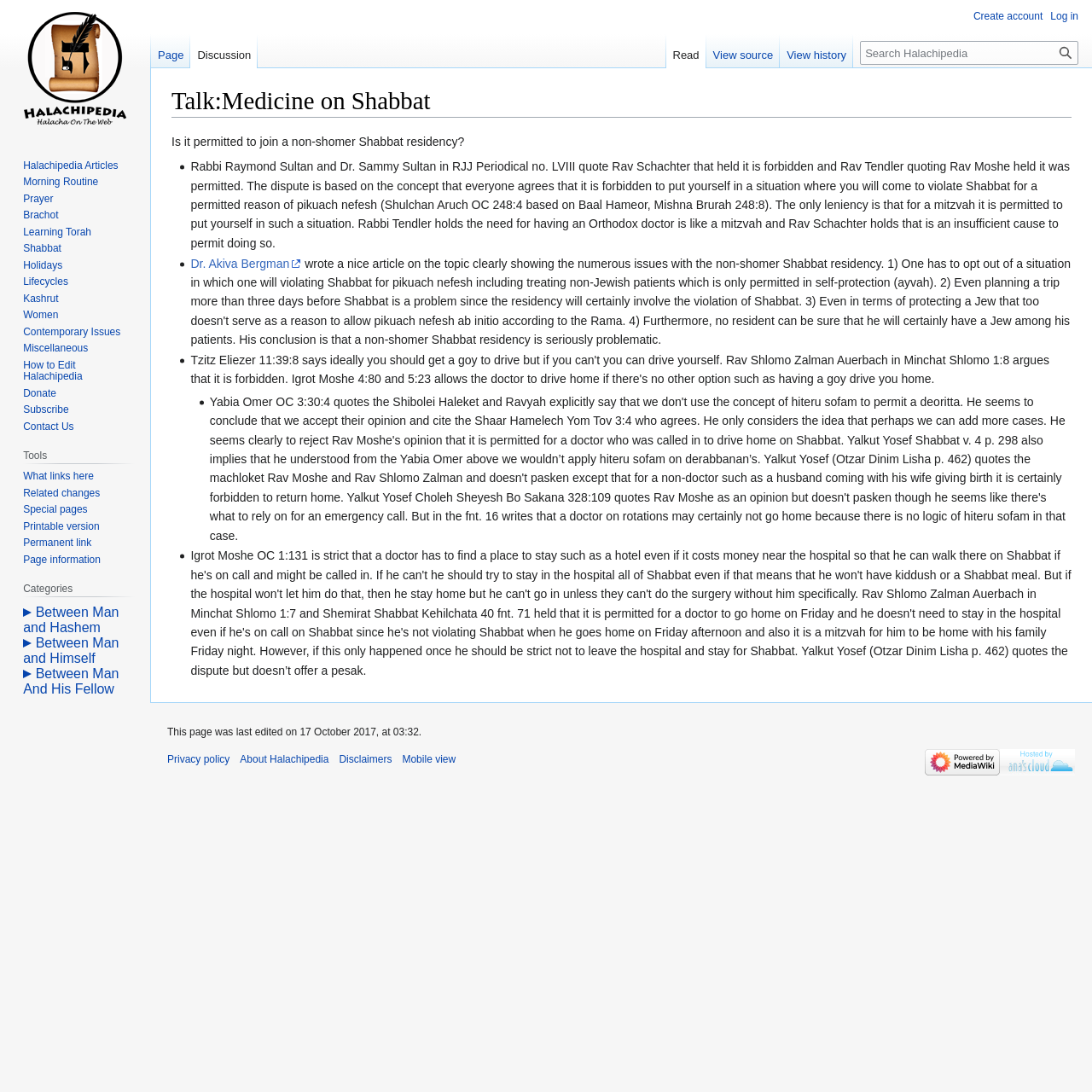What are the categories listed on this webpage?
Examine the image and provide an in-depth answer to the question.

The categories are listed under the 'Categories' section, which includes 'Between Man and Hashem', 'Between Man and Himself', and 'Between Man And His Fellow'. These categories are likely related to the topics discussed on the webpage.